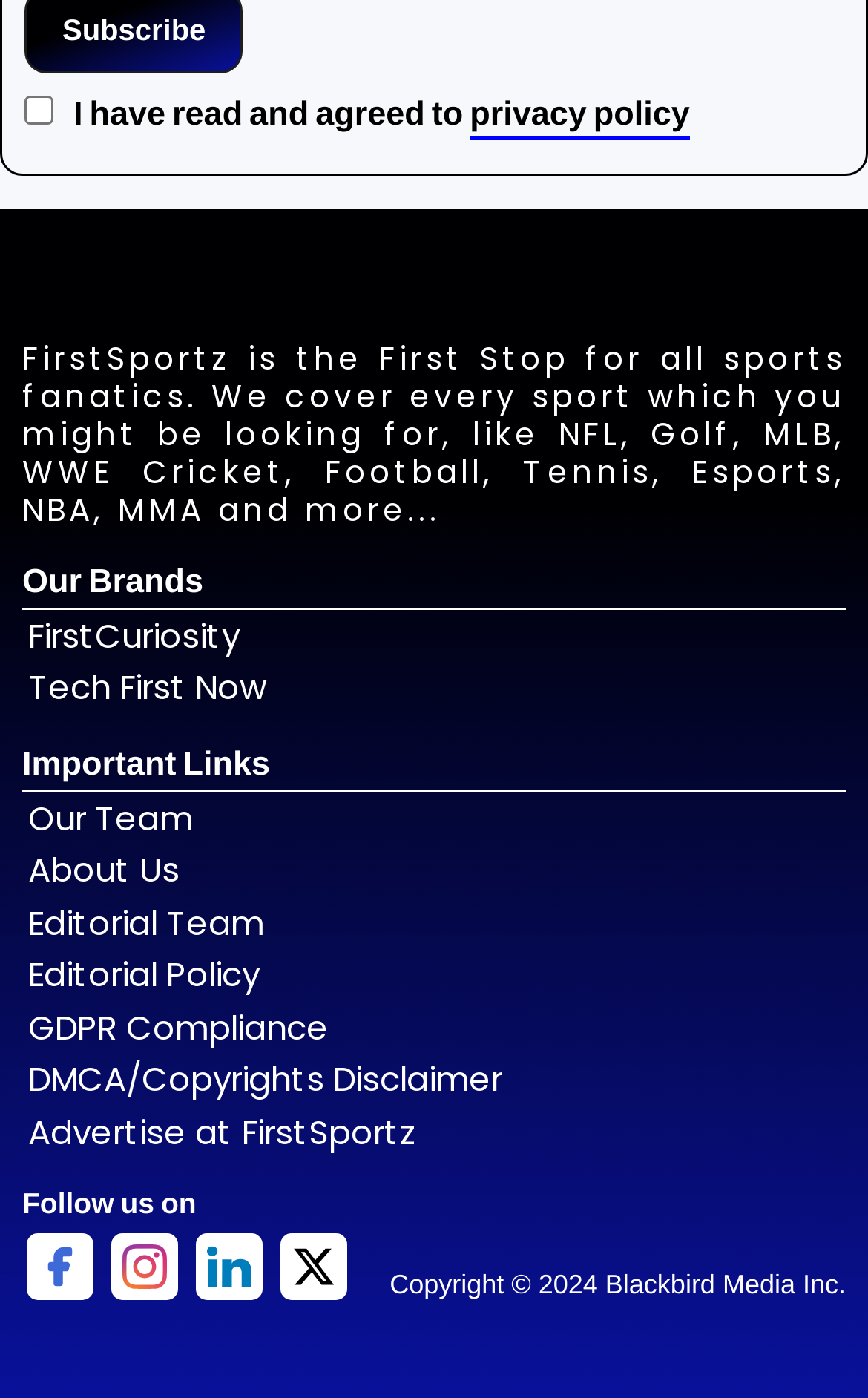Please give a concise answer to this question using a single word or phrase: 
What are the social media platforms that FirstSportz is present on?

Three platforms